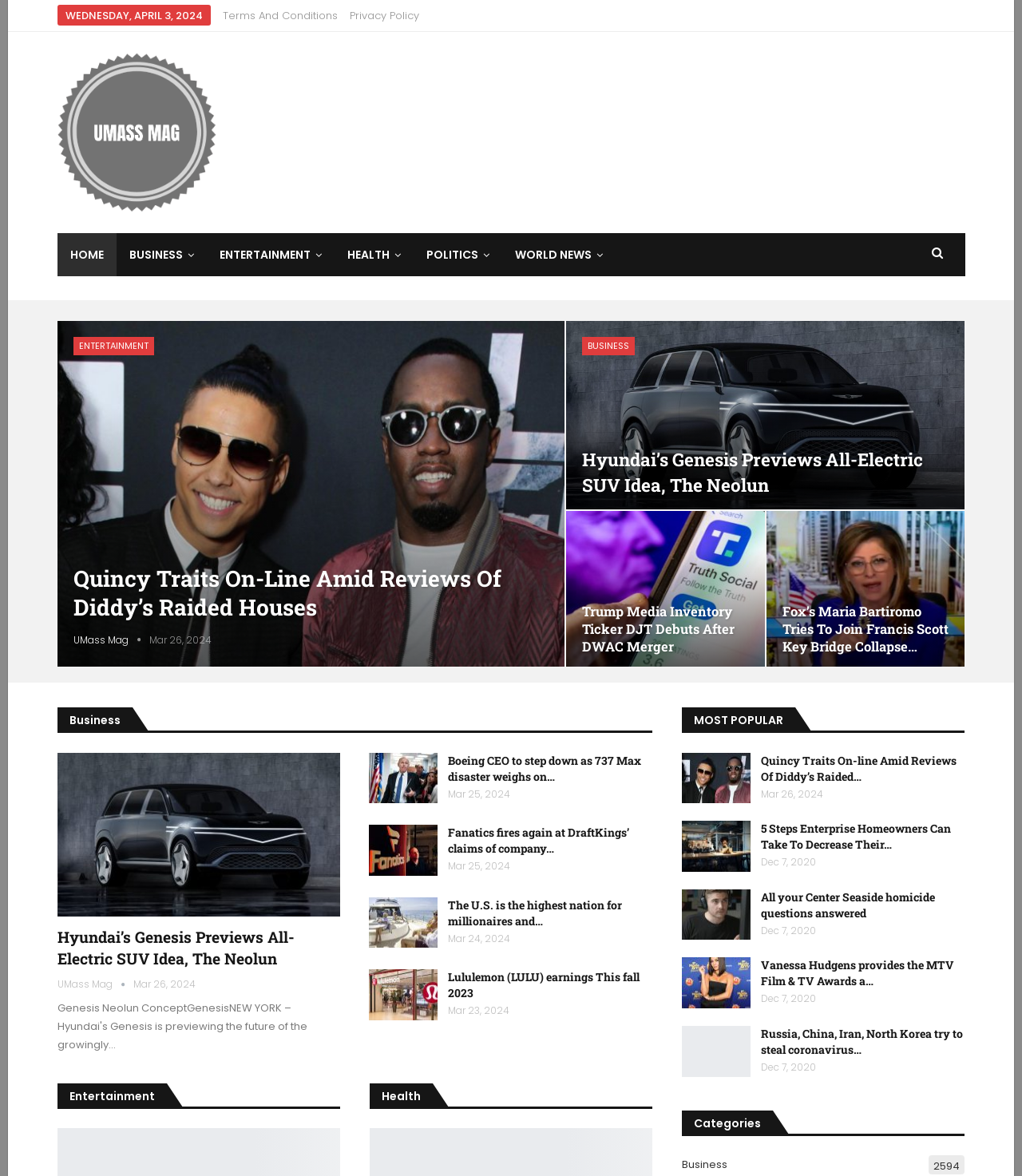Identify the bounding box coordinates of the region I need to click to complete this instruction: "Check the 'MOST POPULAR' section".

[0.679, 0.606, 0.767, 0.619]